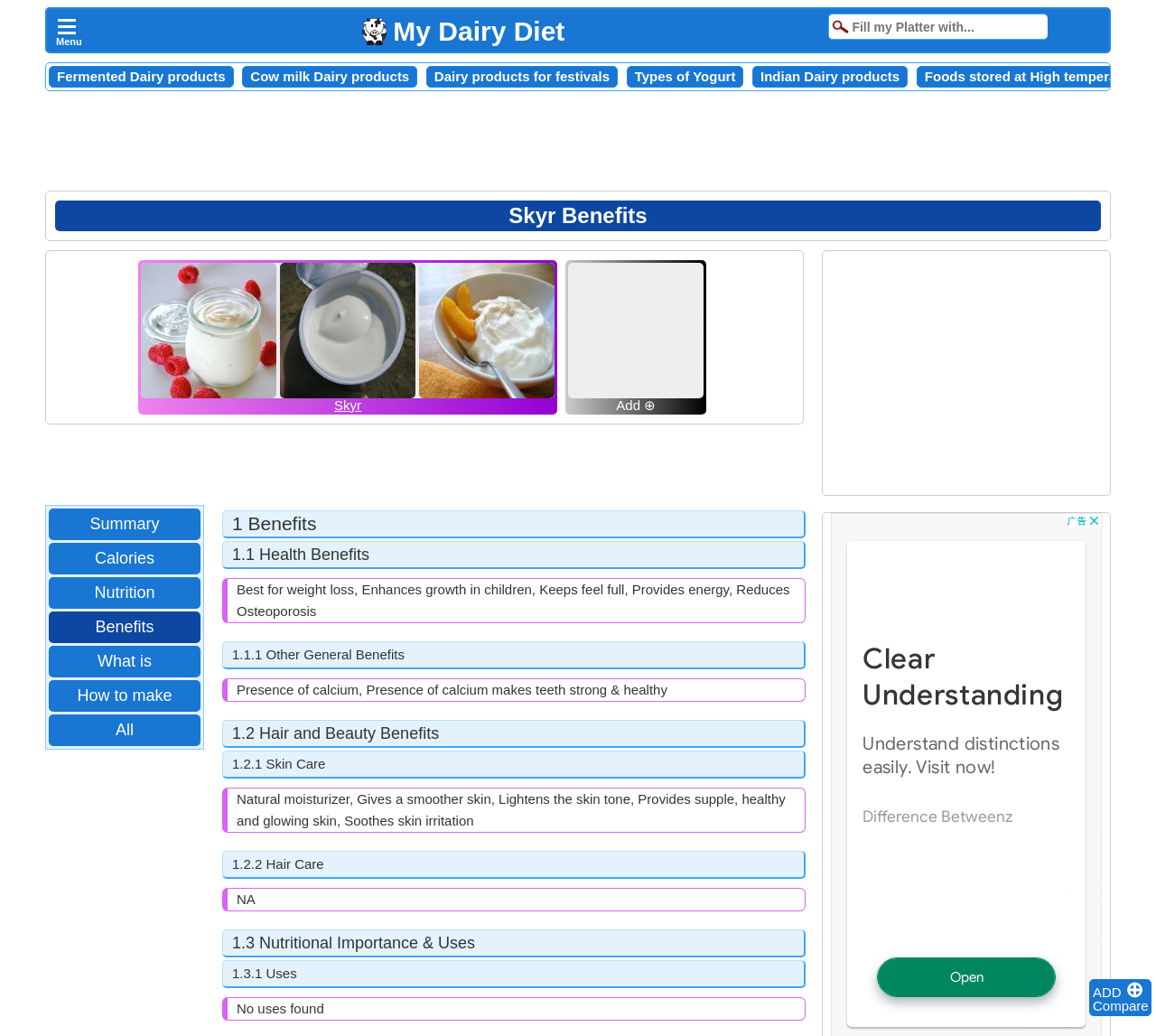What is Skyr good for in terms of hair care?
Please respond to the question with a detailed and thorough explanation.

According to the section '1.2.2 Hair Care', there are no specific benefits of Skyr mentioned for hair care.